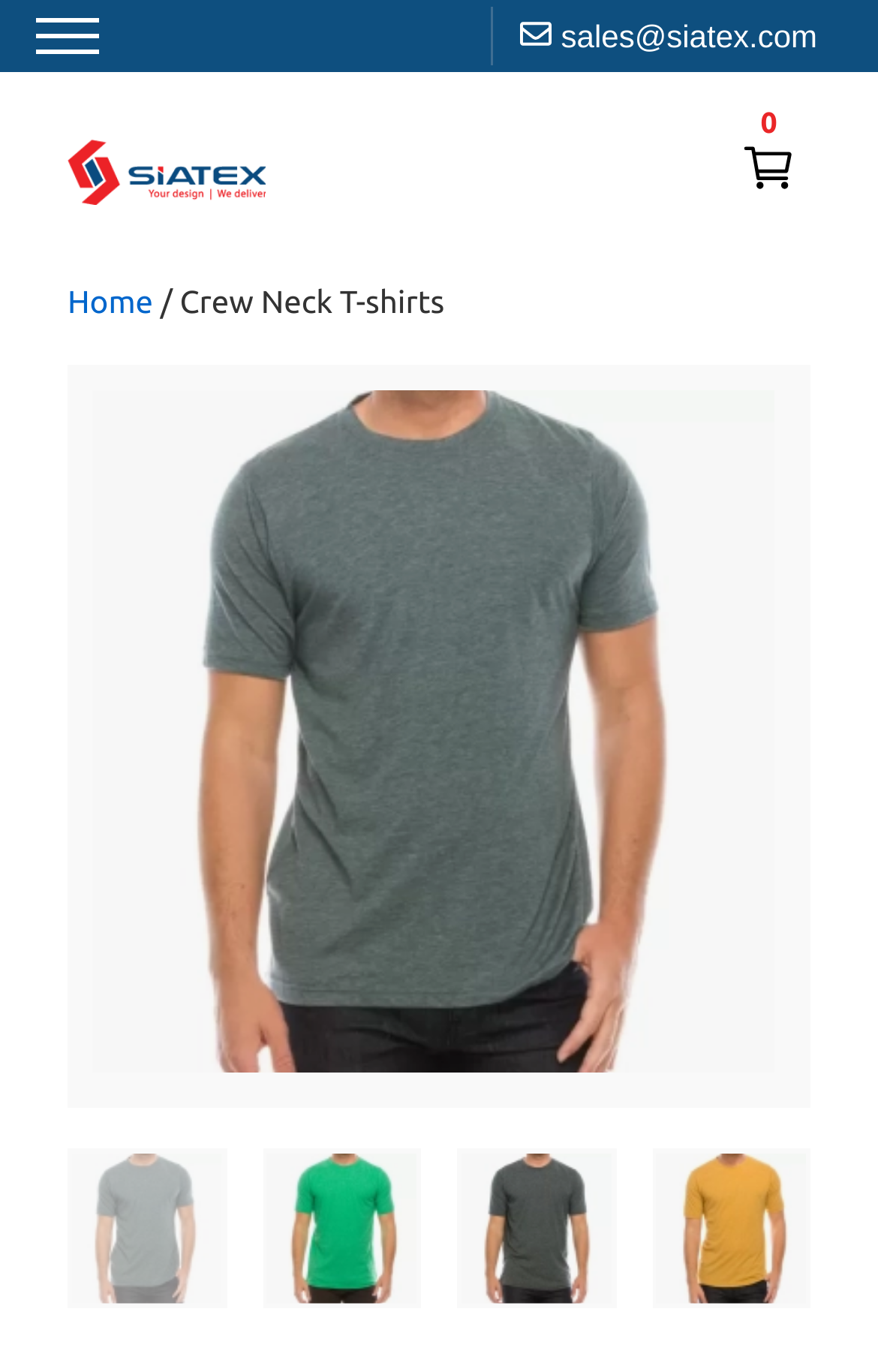Provide a brief response to the question using a single word or phrase: 
How many images are on the page?

7